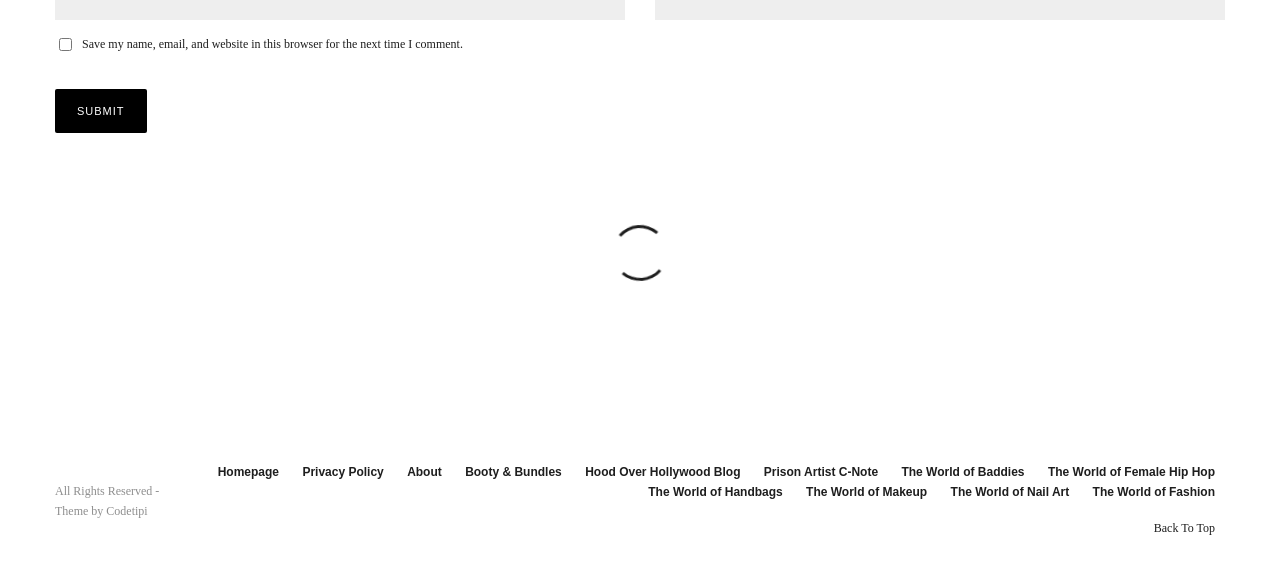What is the function of the 'Submit' button?
Refer to the image and provide a one-word or short phrase answer.

Submit comment